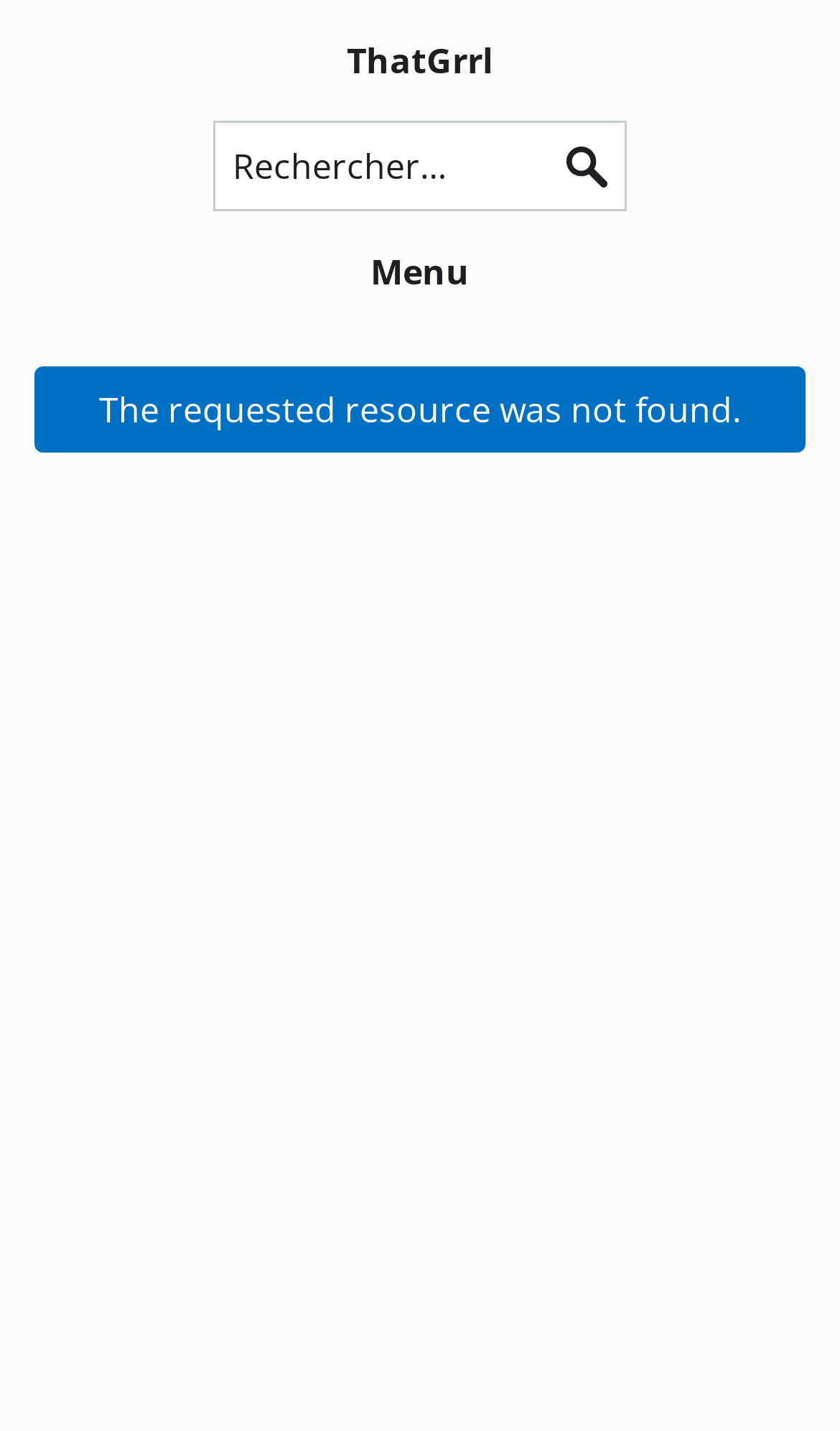Provide a thorough and detailed response to the question by examining the image: 
Is the search box required?

I examined the search box element and found that it has a textbox with a 'required' attribute set to False, meaning that it is not a required field.